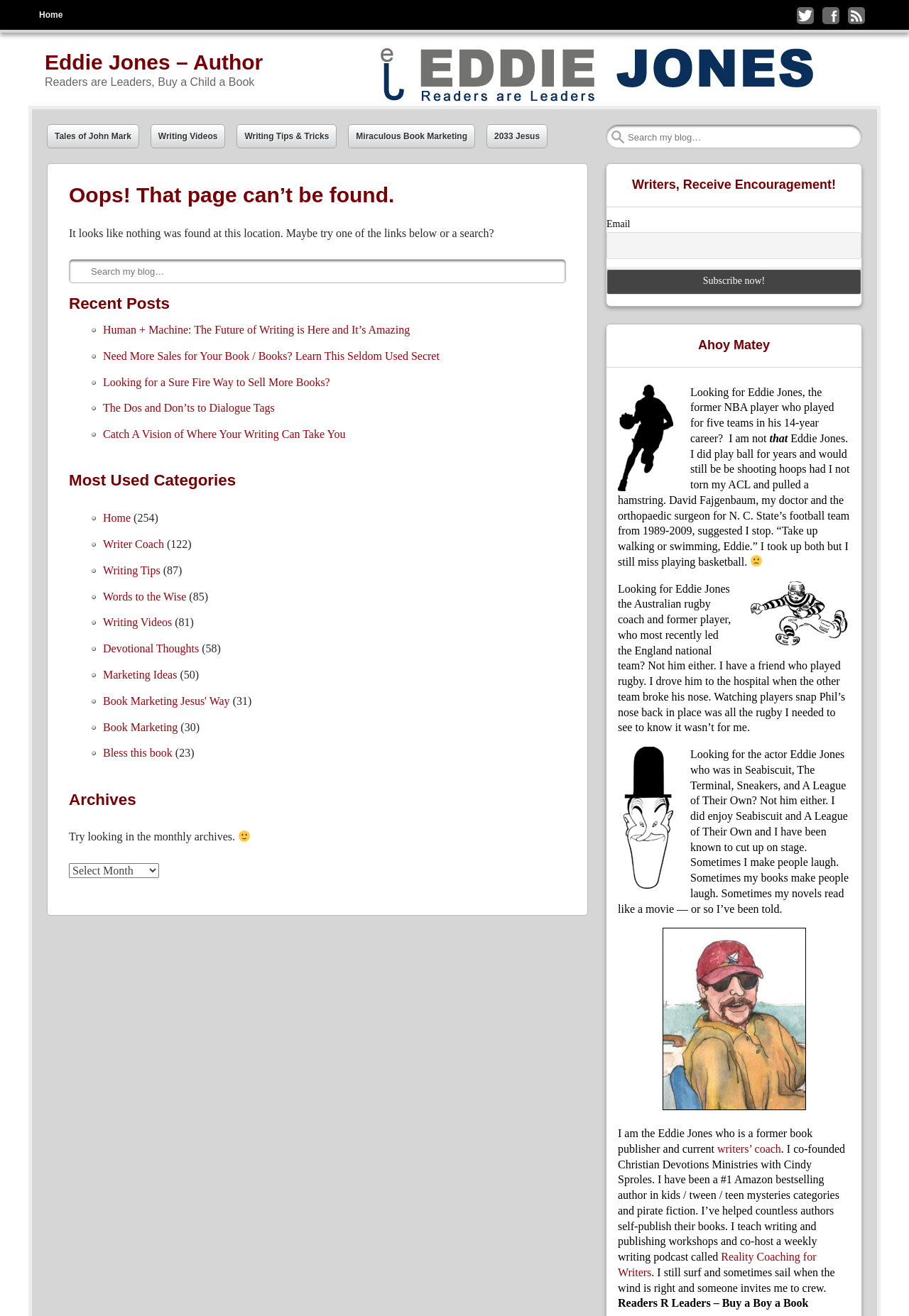What is the author's name?
We need a detailed and meticulous answer to the question.

The author's name is mentioned in the heading 'Eddie Jones – Author' and also in the text 'I am the Eddie Jones who is a former book publisher and current writers’ coach'.